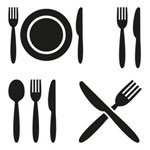Provide an in-depth description of the image you see.

The image features a collection of dining utensils, illustrated in a minimalistic black and white design. It prominently displays various items including knives, forks, and spoons, arranged in a visually striking manner. At the center, a circular plate is framed by a fork and knife on a plate motif at the bottom, emphasizing the theme of dining and catering. This imagery aligns with the context of catering services, particularly for events in Houghton Regis, showcasing the essential elements of setting a table for a meal or an event. This visual representation complements the overall theme of the webpage, which discusses catering options and services available in the Houghton Regis area.